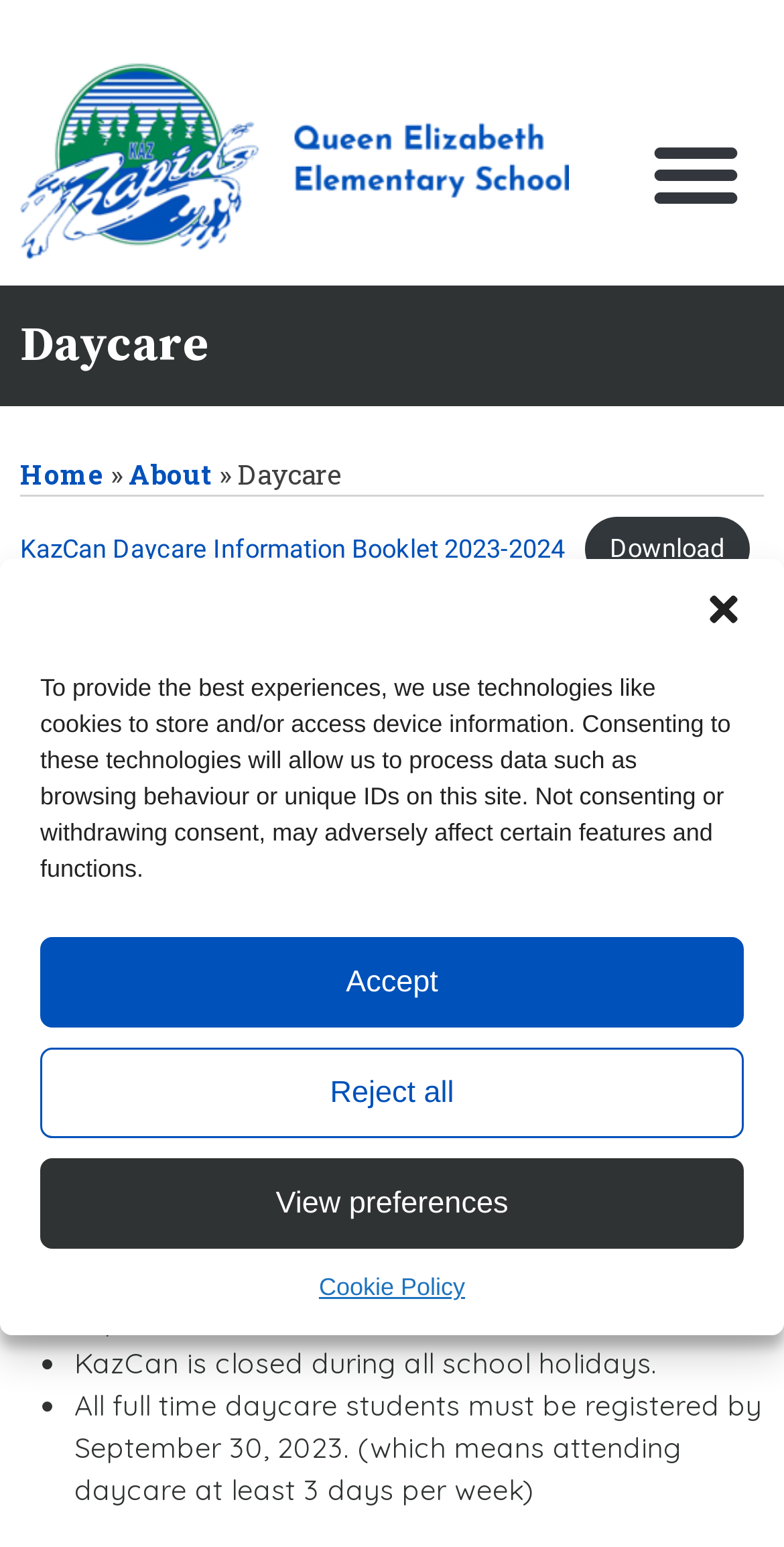What is the email address of the daycare technician?
Please provide a comprehensive answer to the question based on the webpage screenshot.

I found the answer by looking at the blockquote section, which contains the daycare program information. Specifically, I found the link 'lsavard@wqsb.qc.ca' within the blockquote section, which is clearly labeled as an email address.